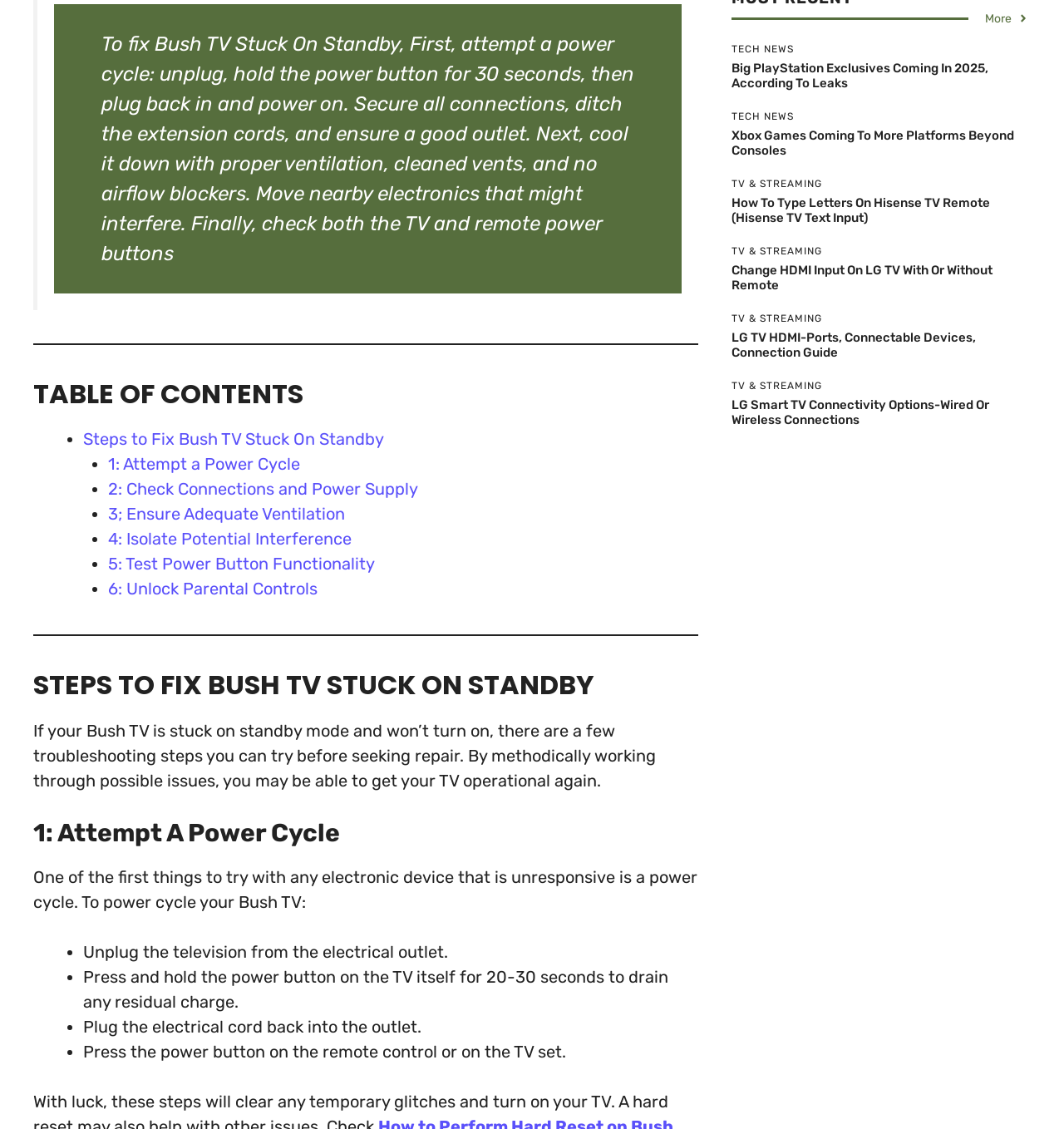Based on the element description "5: Test Power Button Functionality", predict the bounding box coordinates of the UI element.

[0.102, 0.491, 0.352, 0.508]